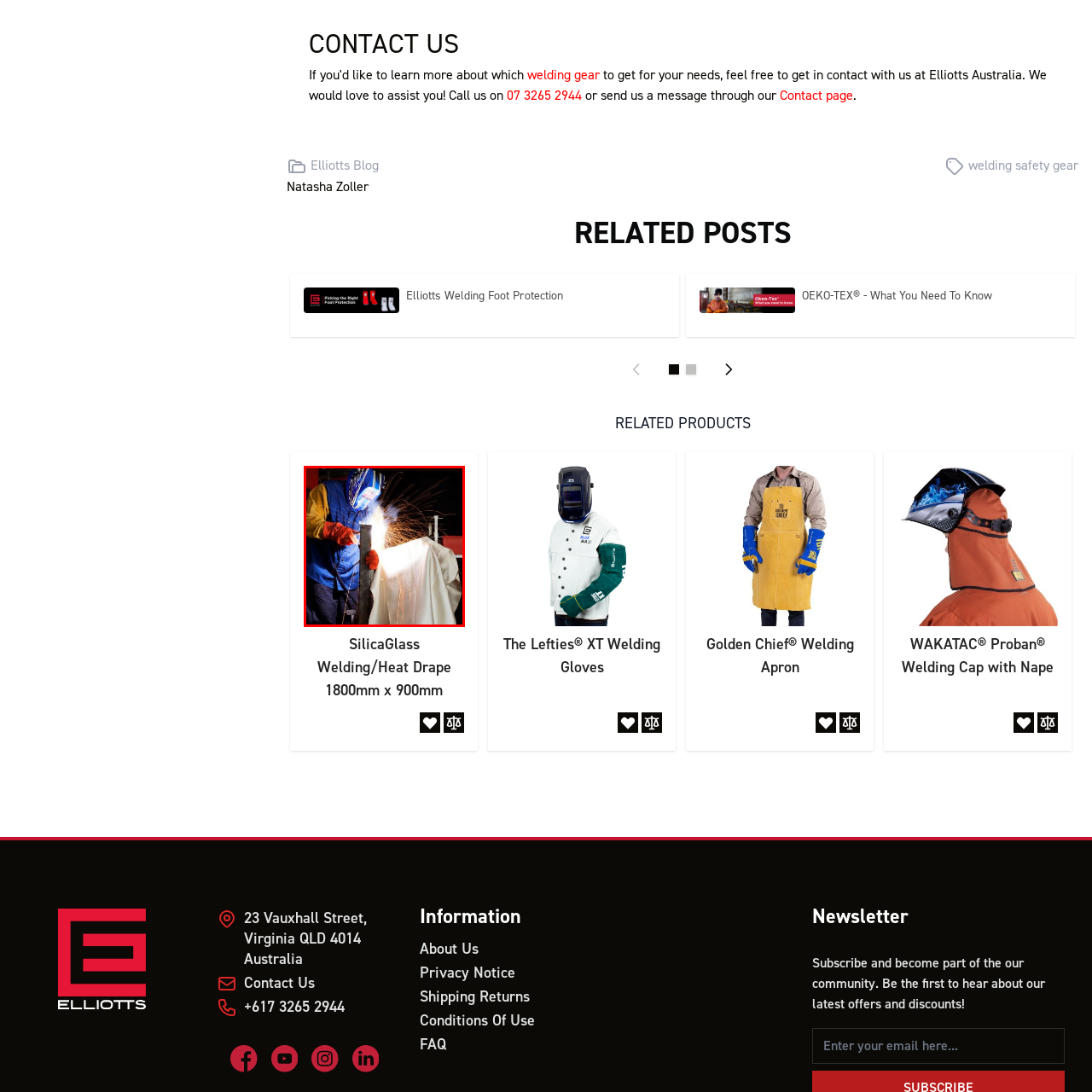What is the welder using to work on the metal?  
Study the image enclosed by the red boundary and furnish a detailed answer based on the visual details observed in the image.

The welder is intensely focused on a welding operation, and it is clear that they are using a welding machine to work on the piece of metal, which is evident from the sparks and glowing light emanating from the process.